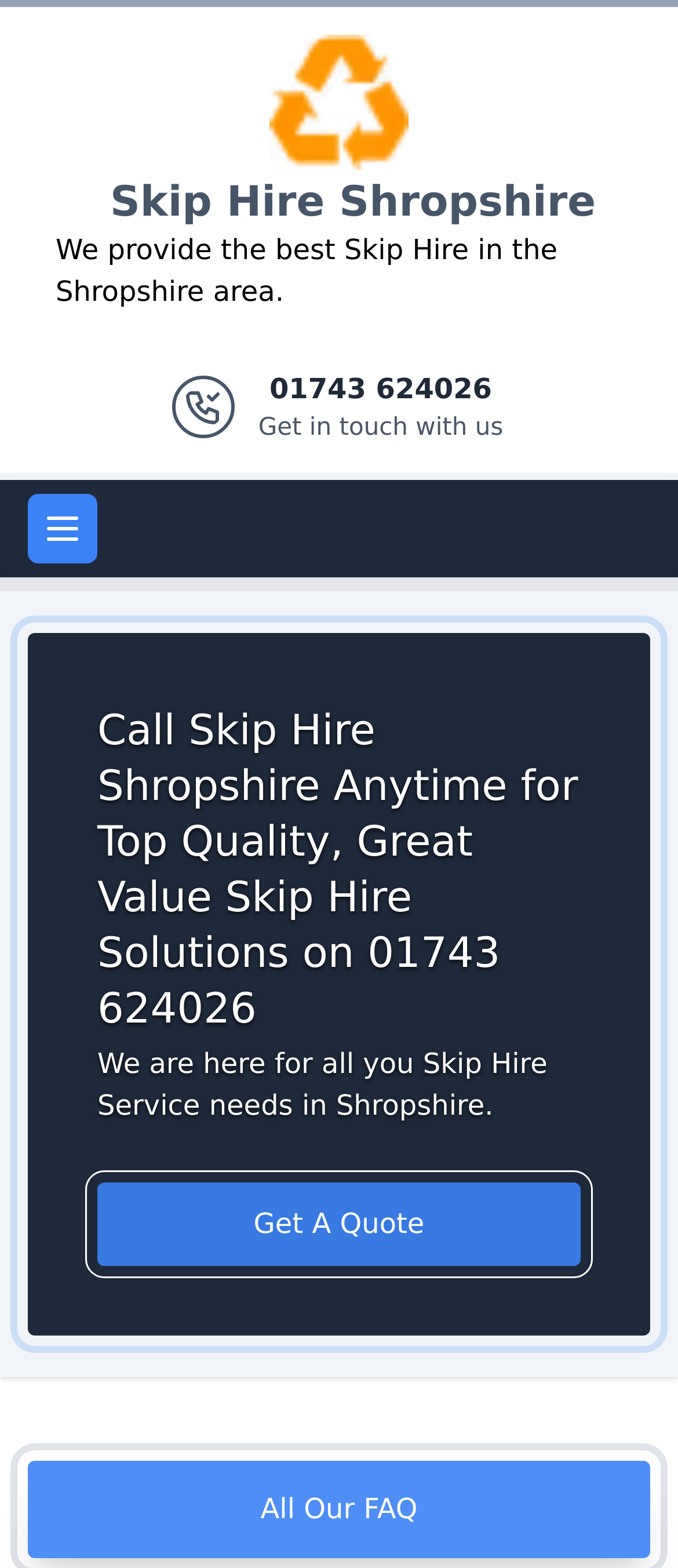What is the purpose of the 'Open main menu' button?
Look at the image and respond with a one-word or short phrase answer.

To open the main menu